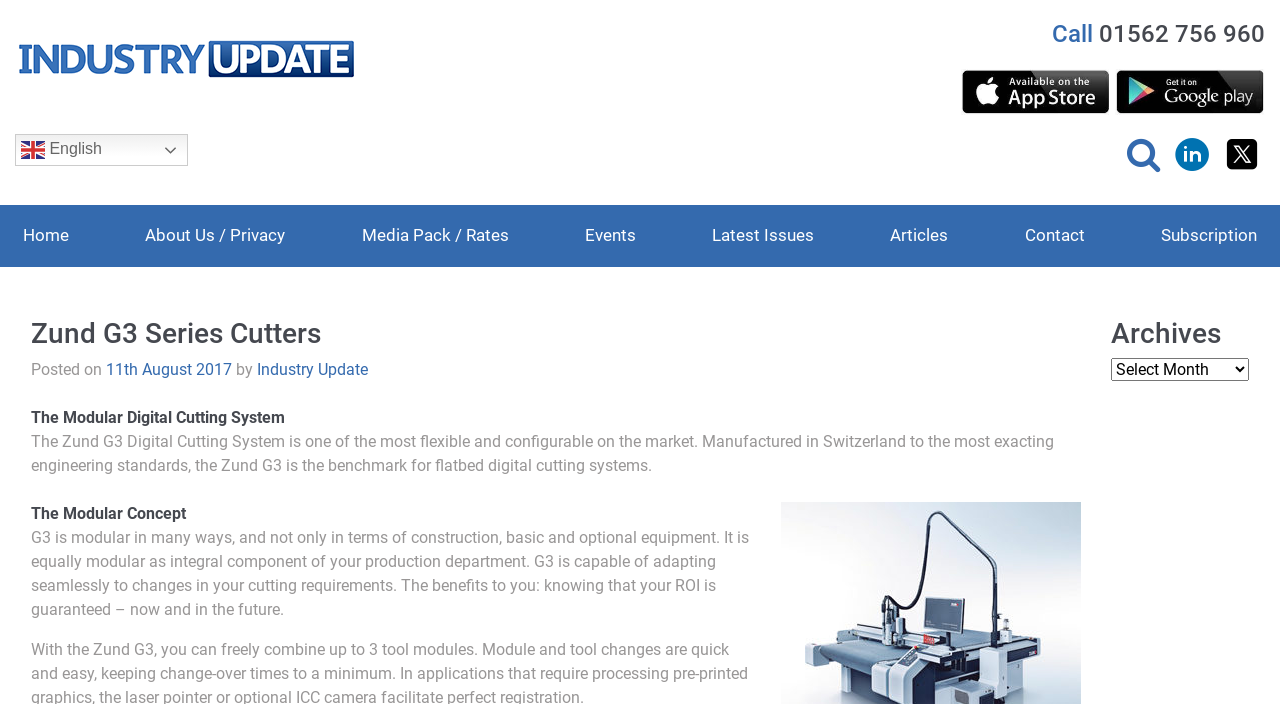Provide the bounding box coordinates of the area you need to click to execute the following instruction: "Call the phone number".

[0.751, 0.028, 0.988, 0.069]